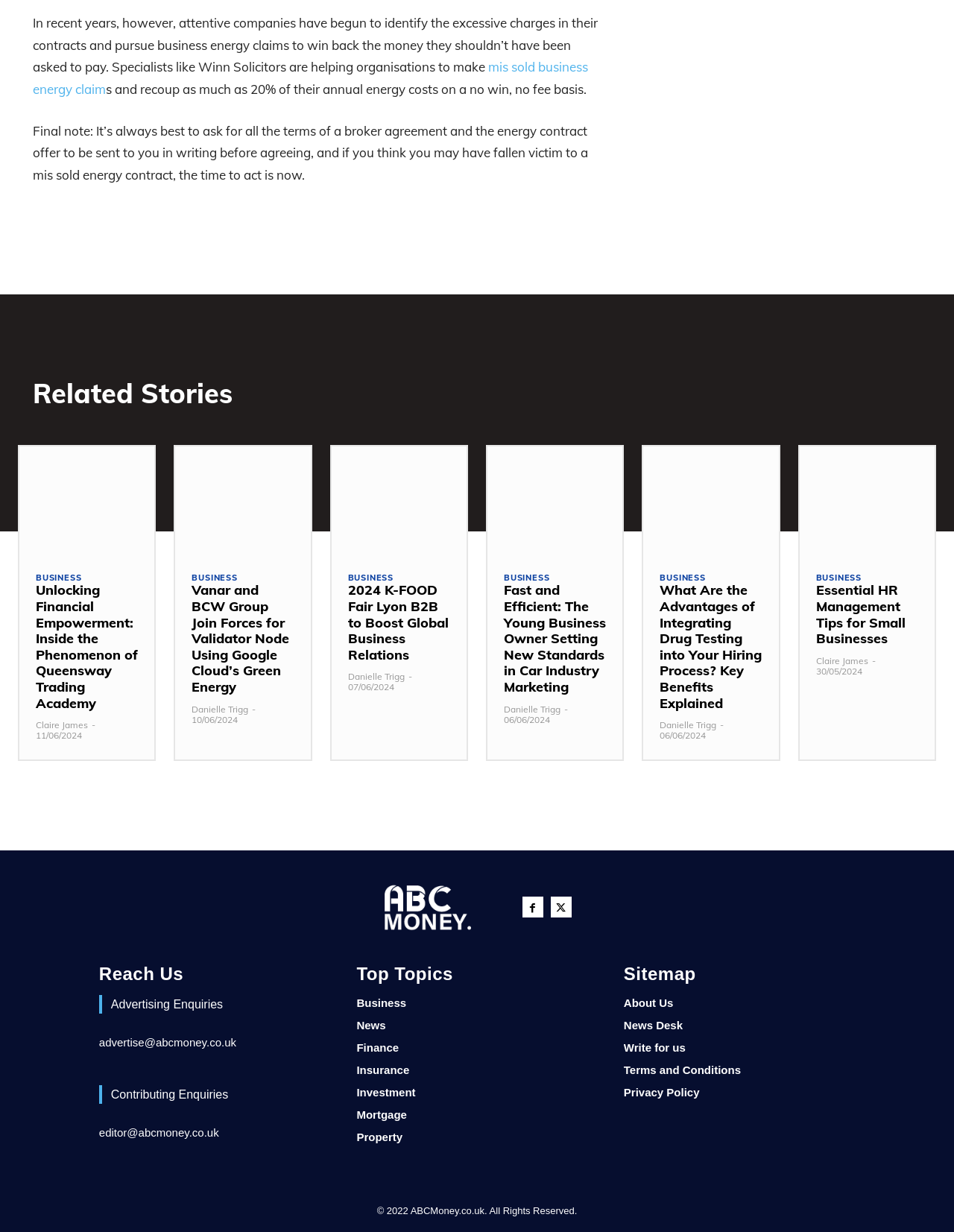Using the webpage screenshot and the element description editor@abcmoney.co.uk, determine the bounding box coordinates. Specify the coordinates in the format (top-left x, top-left y, bottom-right x, bottom-right y) with values ranging from 0 to 1.

[0.104, 0.914, 0.229, 0.924]